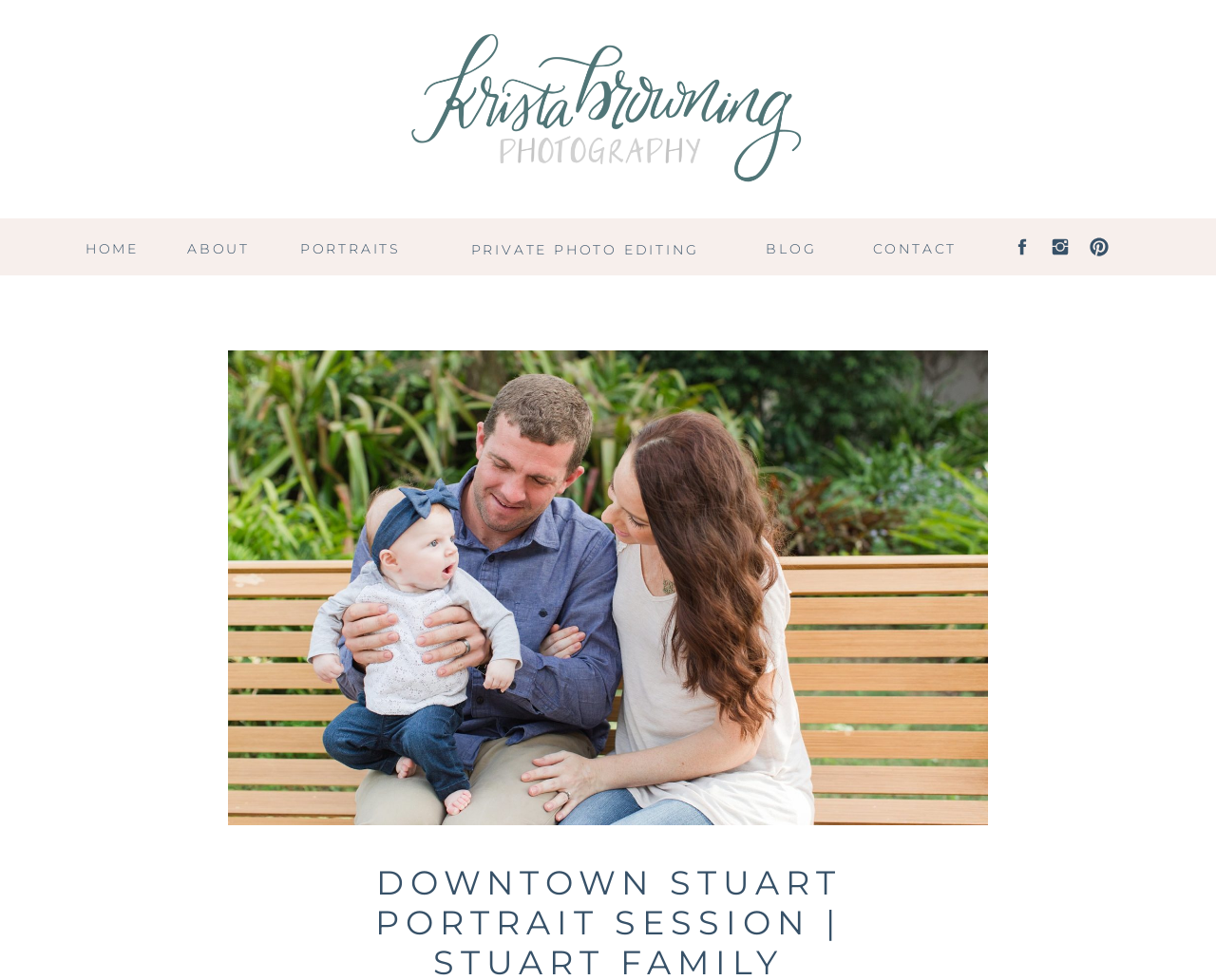Give a detailed explanation of the elements present on the webpage.

This webpage is about a photography service, specifically a Downtown Stuart Portrait Session by Stuart Family Photographer. 

At the top of the page, there is a navigation menu with 6 links, each containing a short text: "HOME", "ABOUT", "PORTRAITS", "PRIVATE PHOTO EDITING", "BLOG", and "CONTACT". These links are positioned horizontally, with "HOME" on the left and "CONTACT" on the right.

Below the navigation menu, there is a prominent link with the text "Stuart Family Photographer" and an accompanying image. This link is centered on the page and takes up a significant portion of the screen.

On the top-right corner of the page, there are 3 small links, each containing an image. These links are positioned vertically, with the topmost link at the top-right corner of the page.

The overall content of the page is focused on showcasing the photography service, with a prominent display of the photographer's name and a navigation menu to explore more about their services.